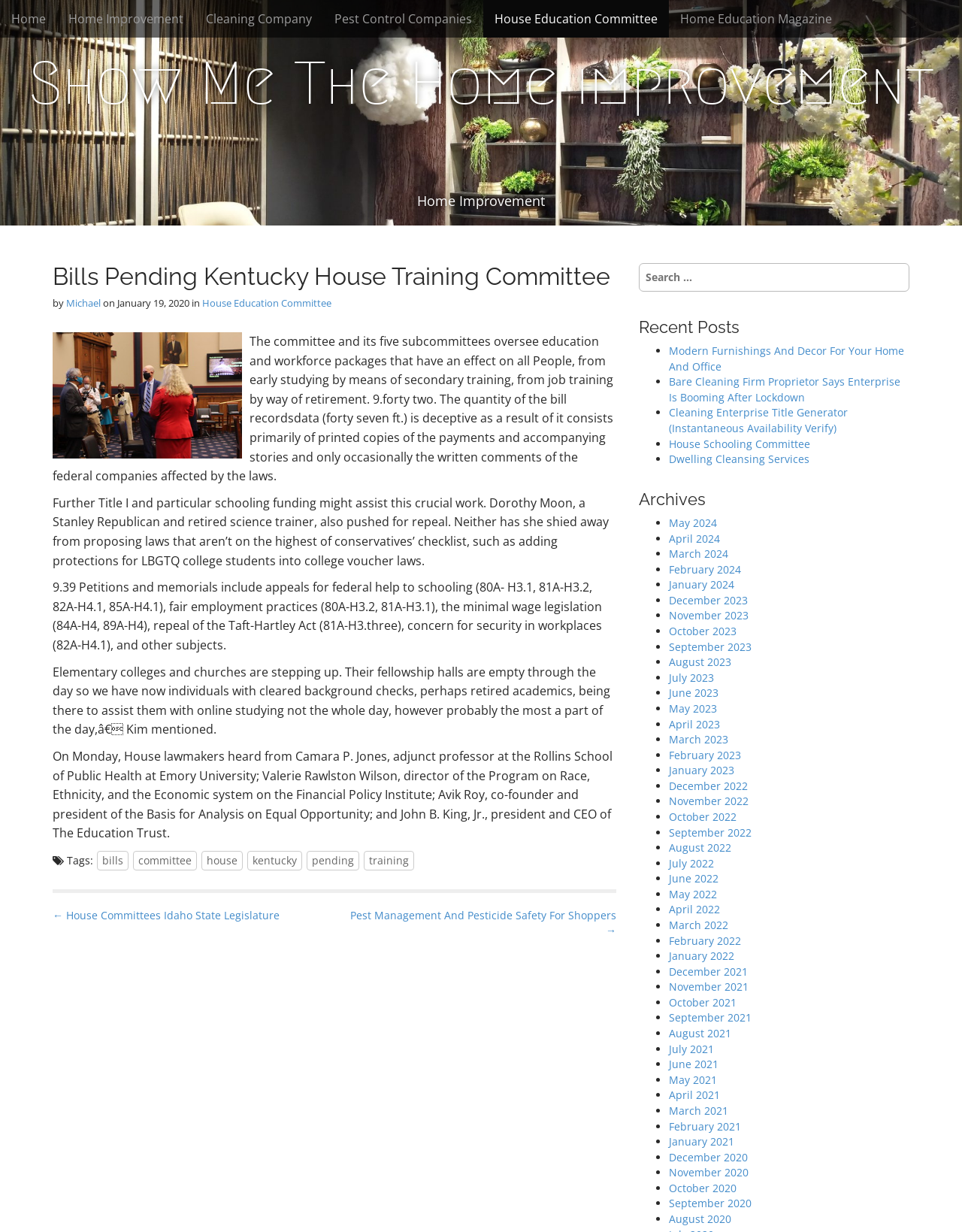Please indicate the bounding box coordinates of the element's region to be clicked to achieve the instruction: "search for something". Provide the coordinates as four float numbers between 0 and 1, i.e., [left, top, right, bottom].

[0.664, 0.214, 0.945, 0.24]